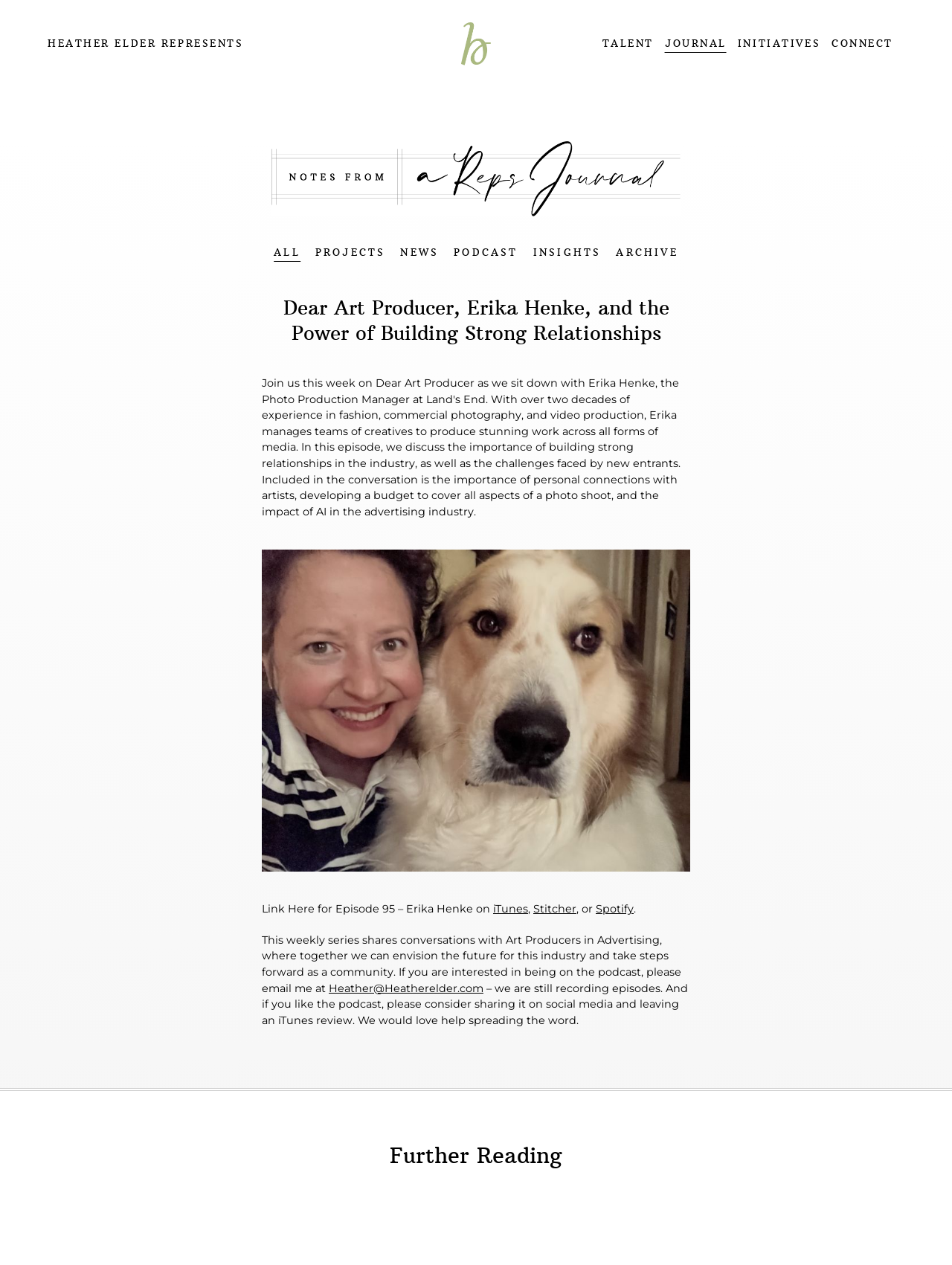Locate and provide the bounding box coordinates for the HTML element that matches this description: "parent_node: HEATHER ELDER REPRESENTS".

[0.484, 0.018, 0.516, 0.052]